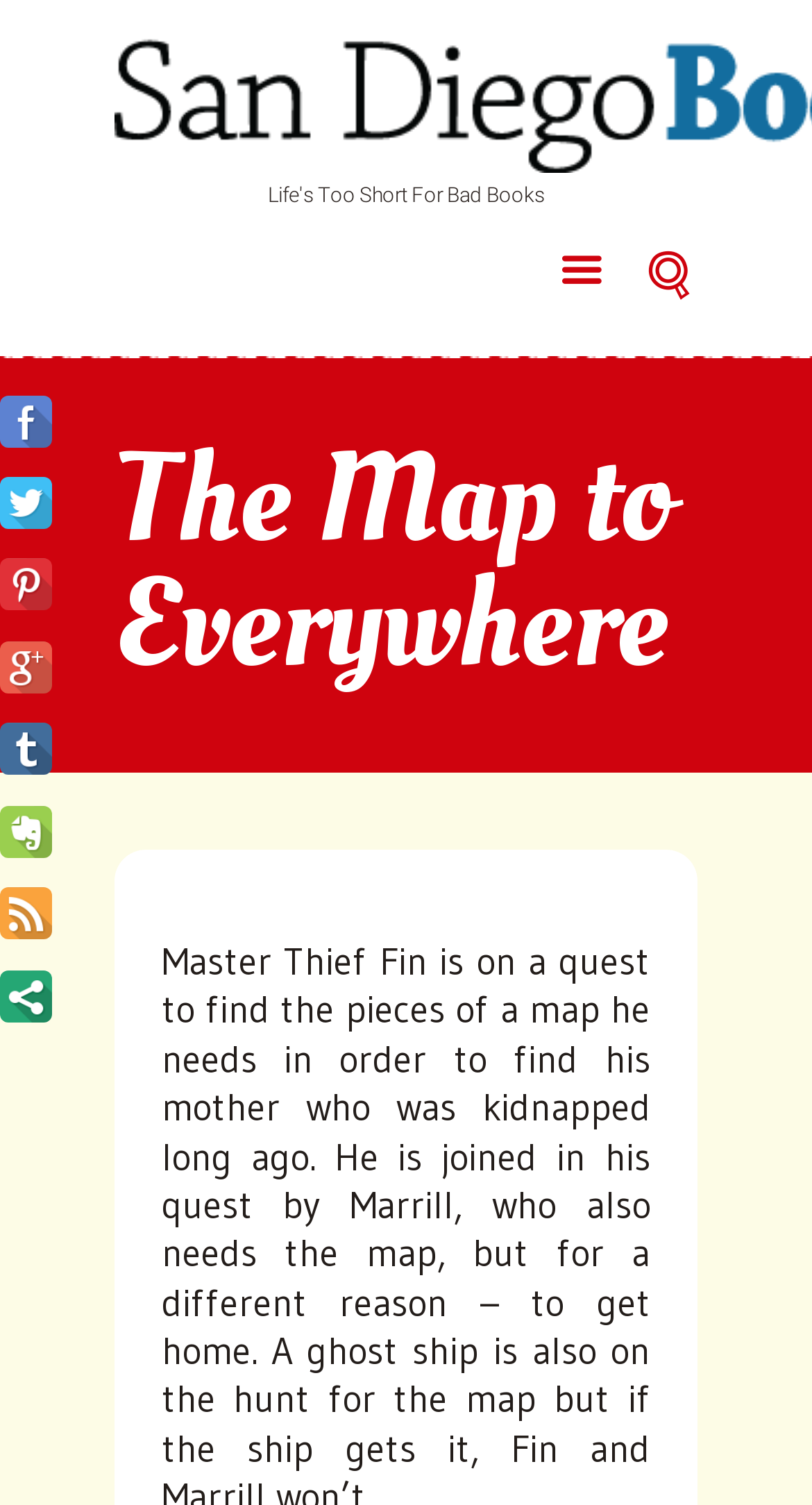Respond with a single word or short phrase to the following question: 
What is the purpose of the icon on the top right?

Open/close search form